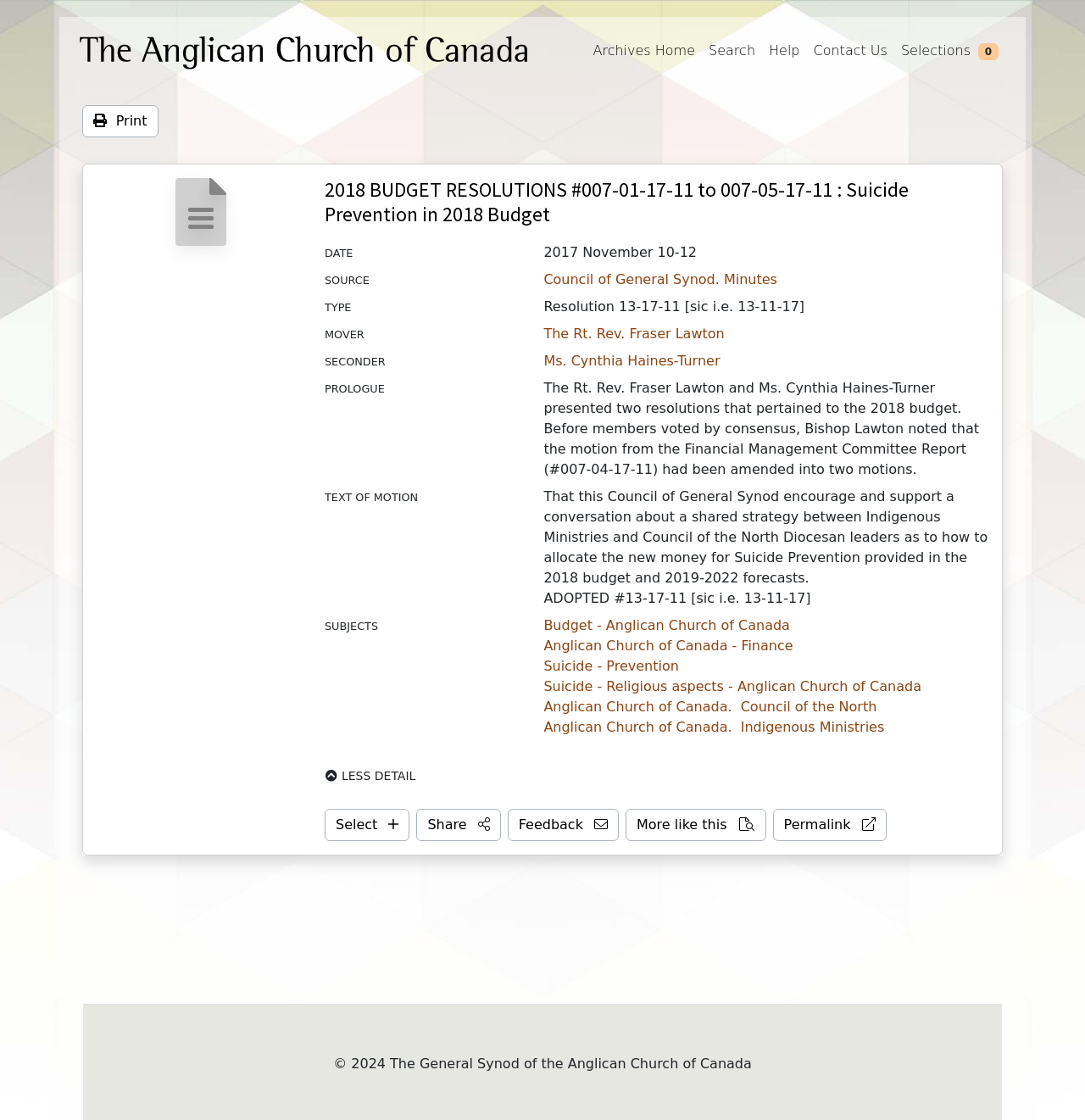Answer in one word or a short phrase: 
What is the action encouraged by the resolution?

Conversation about shared strategy